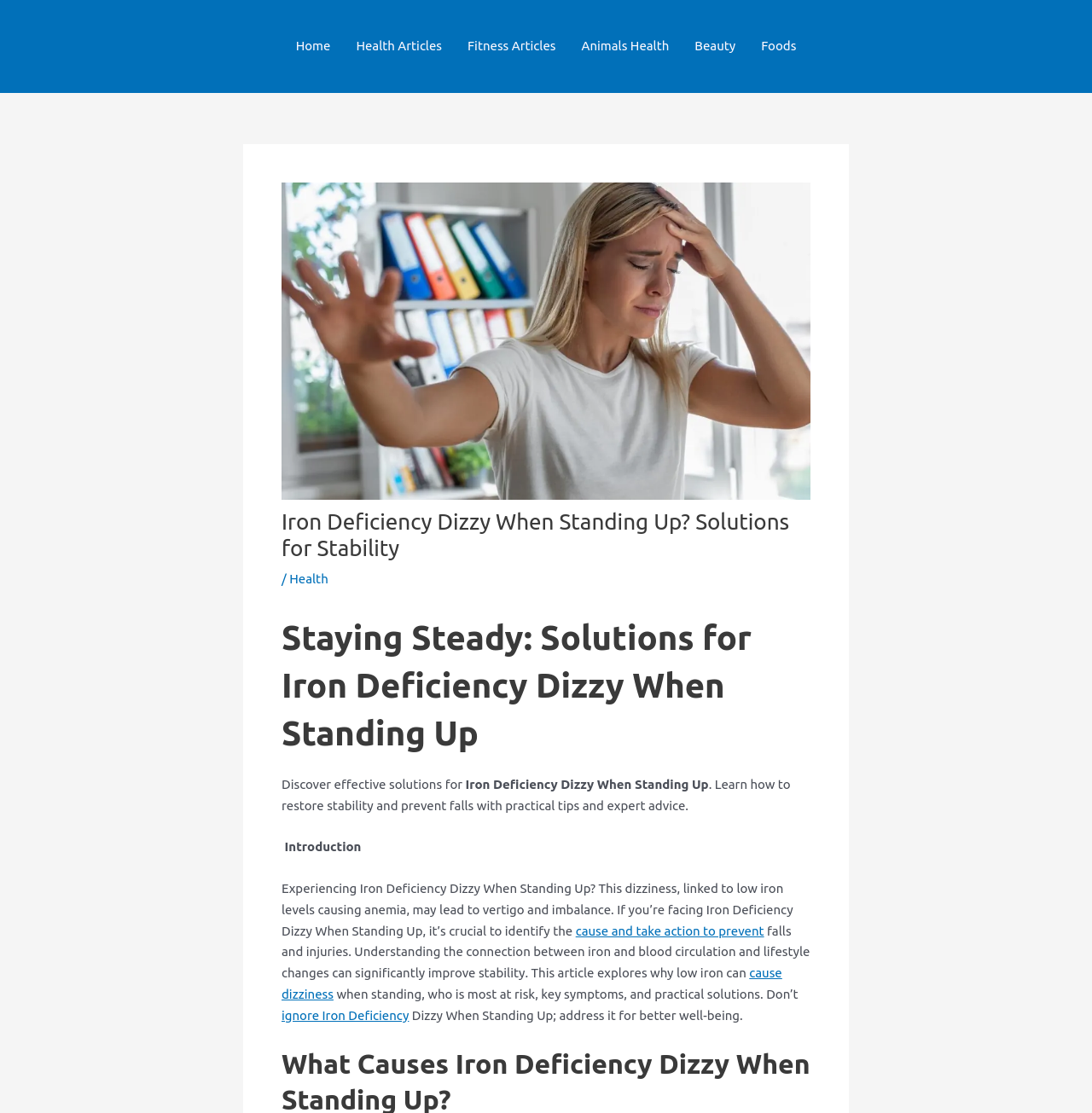What is the consequence of ignoring iron deficiency dizziness?
Kindly give a detailed and elaborate answer to the question.

According to the article, ignoring iron deficiency dizziness can lead to falls and injuries, which is why it is crucial to address the issue and take action to prevent such consequences.